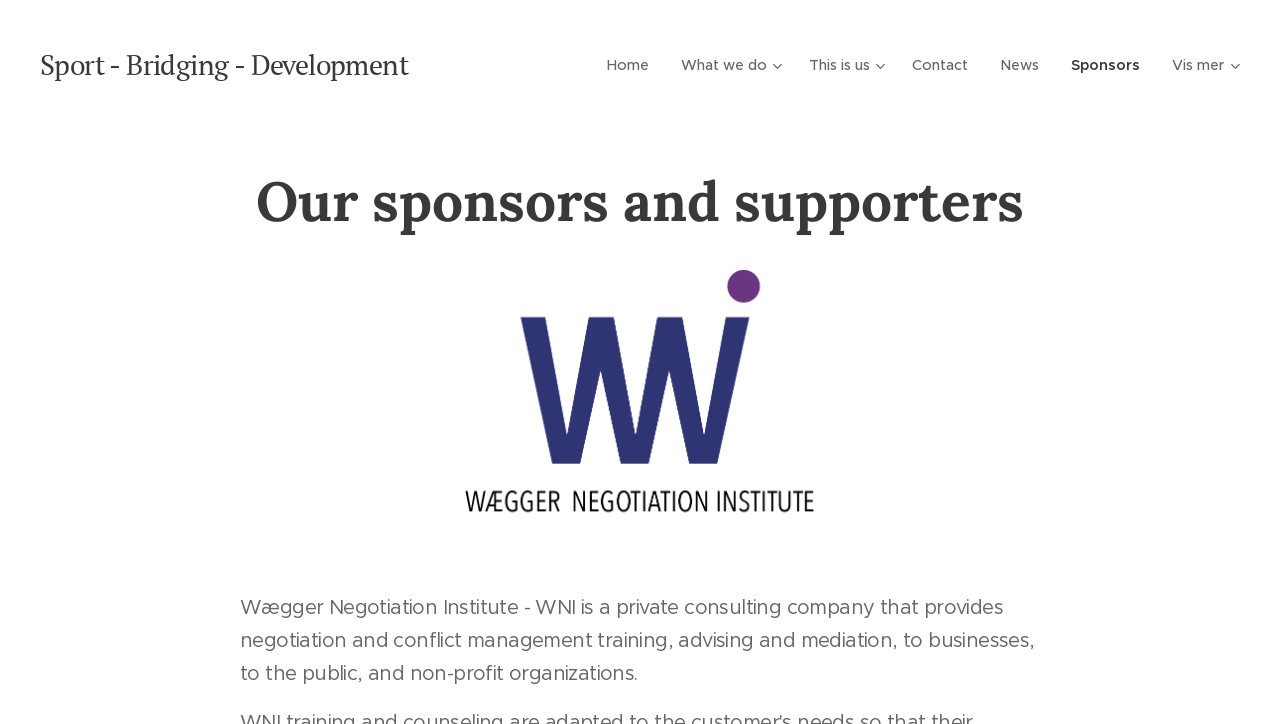Please determine the main heading text of this webpage.

Our sponsors and supporters